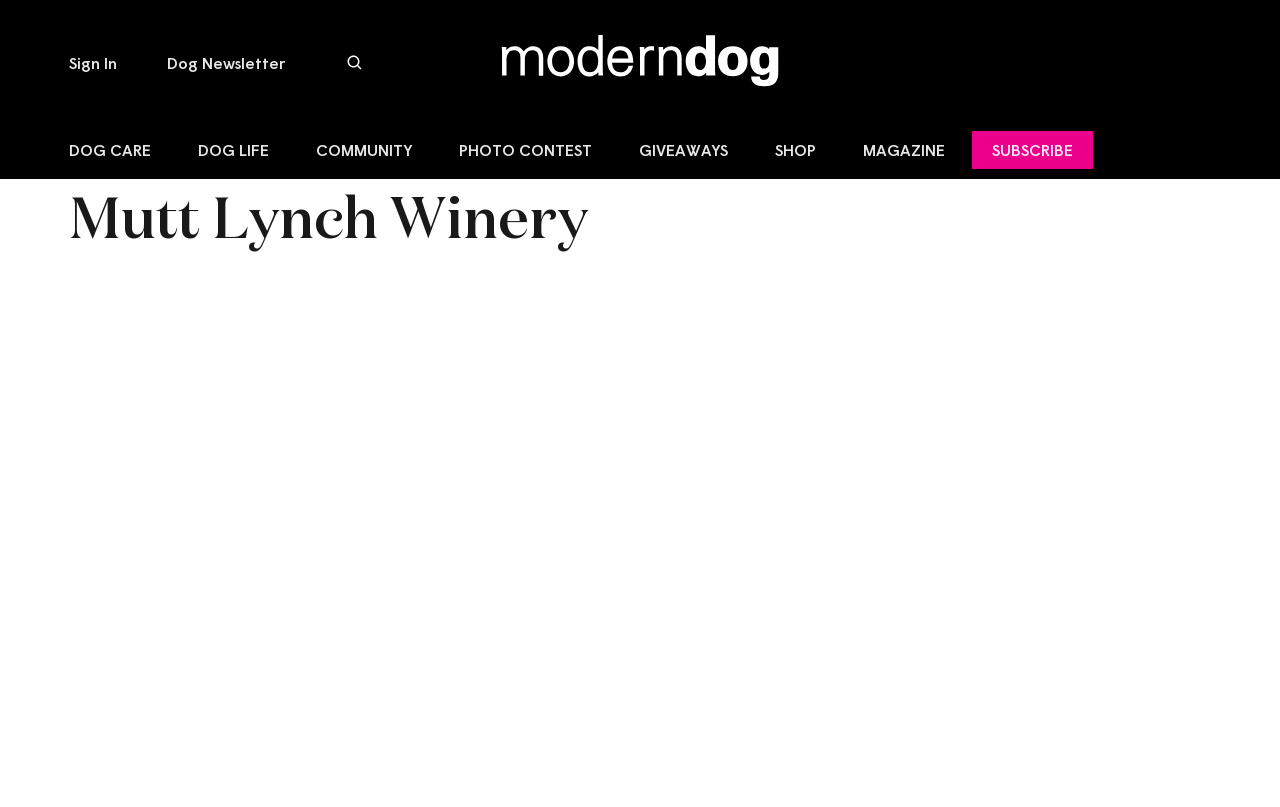Produce an elaborate caption capturing the essence of the webpage.

The webpage is about wines content at Modern Dog Magazine. At the top left, there are two links, "Sign In" and "Dog Newsletter", followed by two small images. Next to these images, there is a search box with a label "Search for:". 

Below these elements, there is a horizontal menu with several links, including "DOG CARE", "DOG LIFE", "COMMUNITY", "PHOTO CONTEST", "GIVEAWAYS", "SHOP", "MAGAZINE", and "SUBSCRIBE Subscribe to our magazine!". Each link has a small image to its left. 

The main content of the page starts with a heading "Mutt Lynch Winery", which is located below the menu.